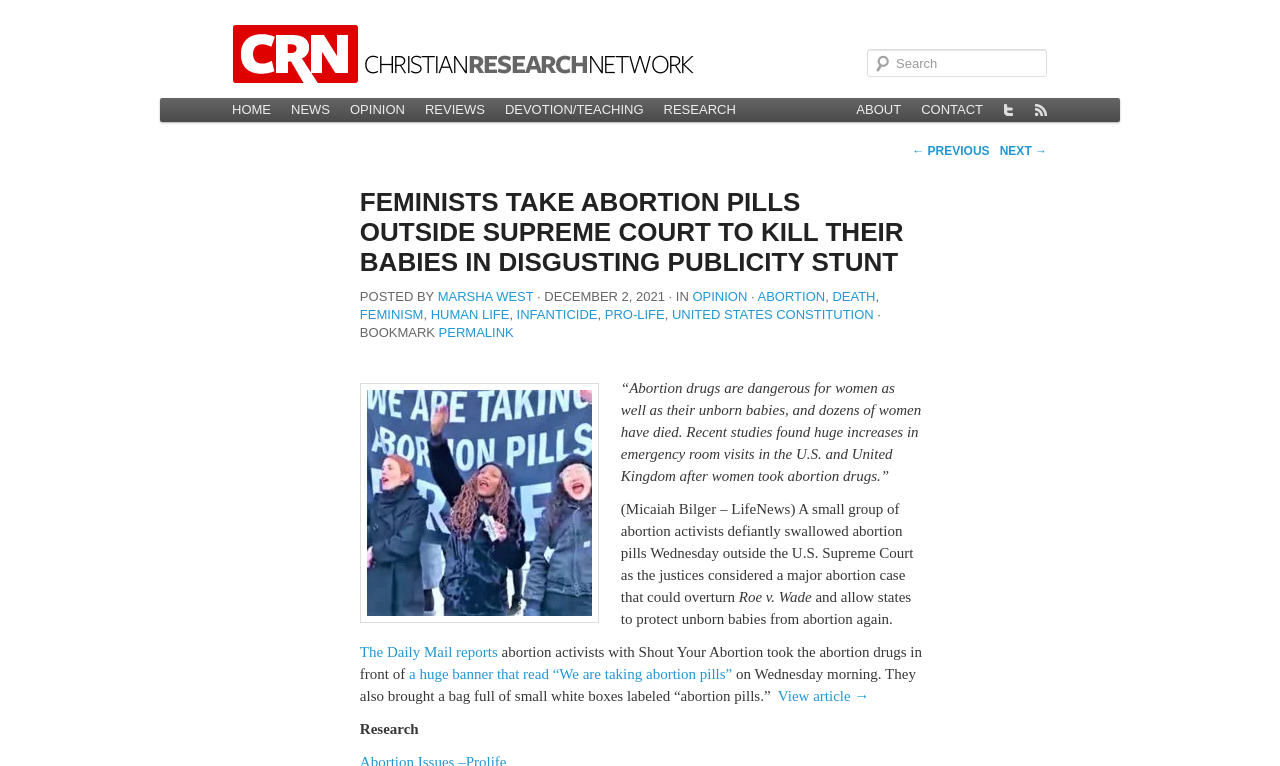Please answer the following question using a single word or phrase: 
What is the website's main menu?

HOME, NEWS, OPINION, REVIEWS, DEVOTION/TEACHING, RESEARCH